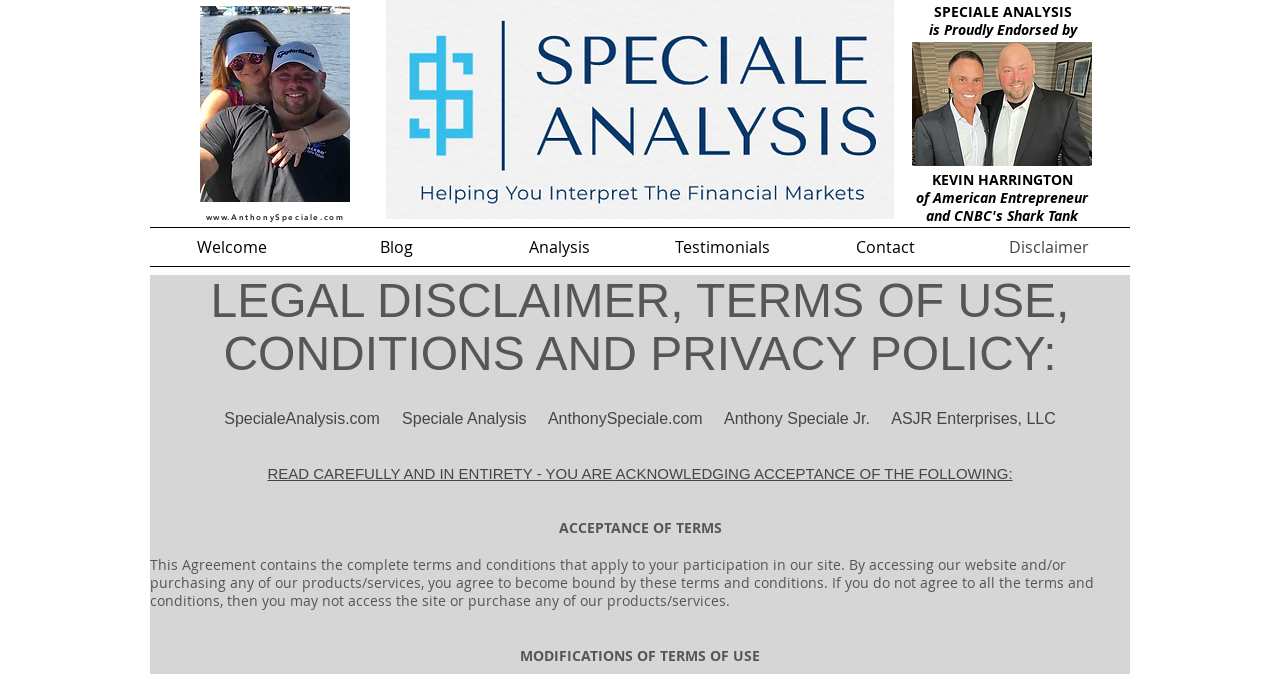Please provide a short answer using a single word or phrase for the question:
What is the name of the website?

Speciale Analysis